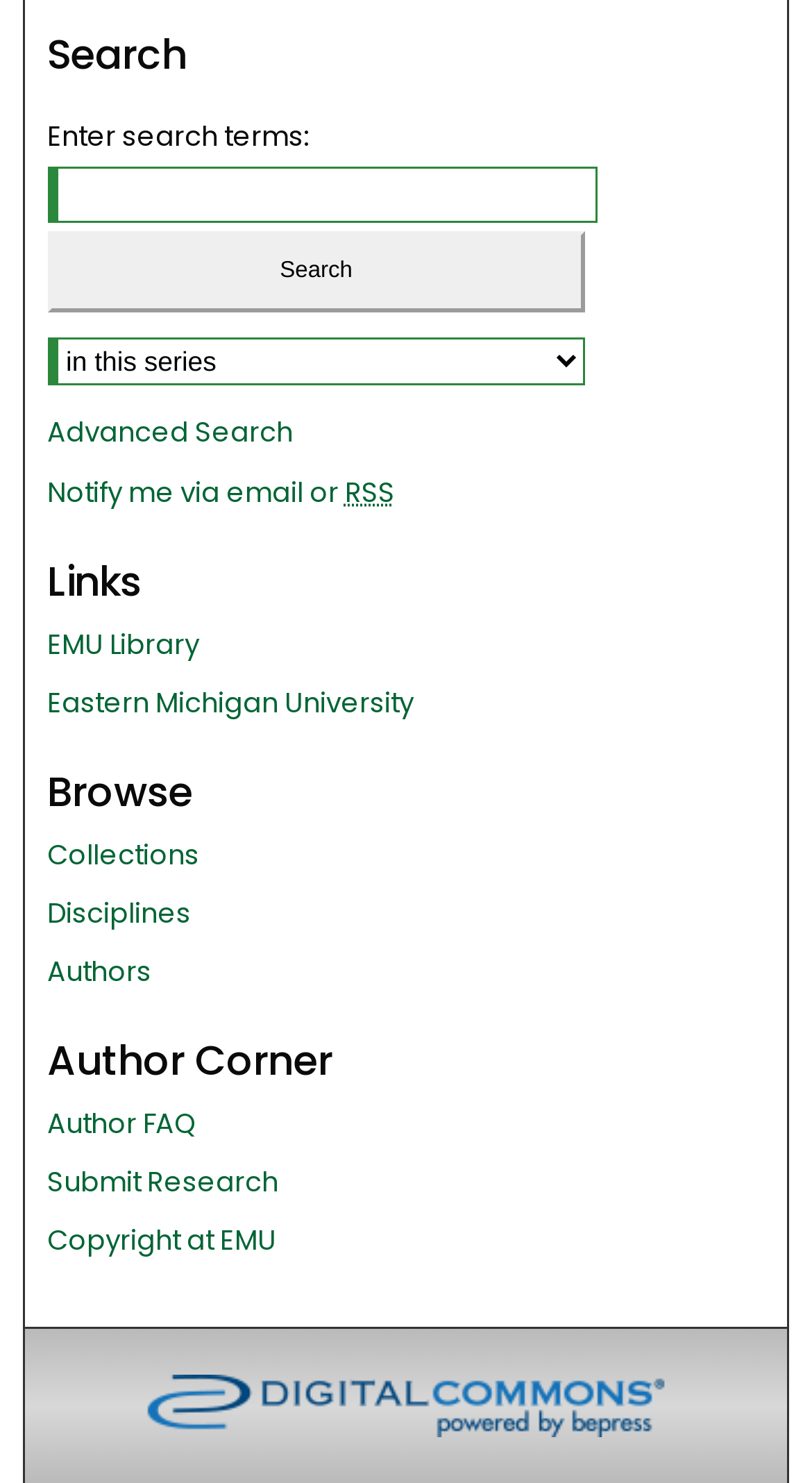Identify the bounding box coordinates necessary to click and complete the given instruction: "Enter search terms".

[0.058, 0.061, 0.736, 0.099]